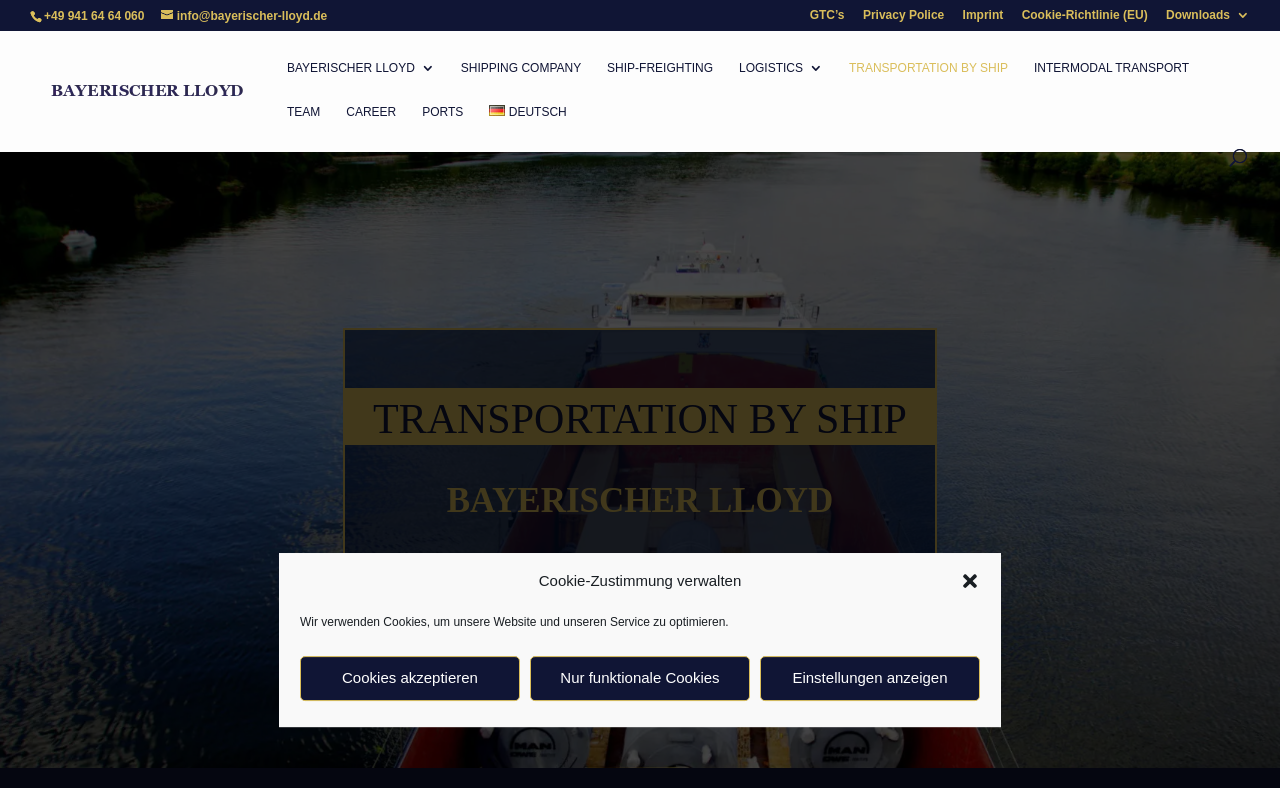How many links are there in the footer section?
Provide a detailed and extensive answer to the question.

I counted the links in the footer section, starting from 'GTC’s' to 'Downloads 3', there are 6 links in total.